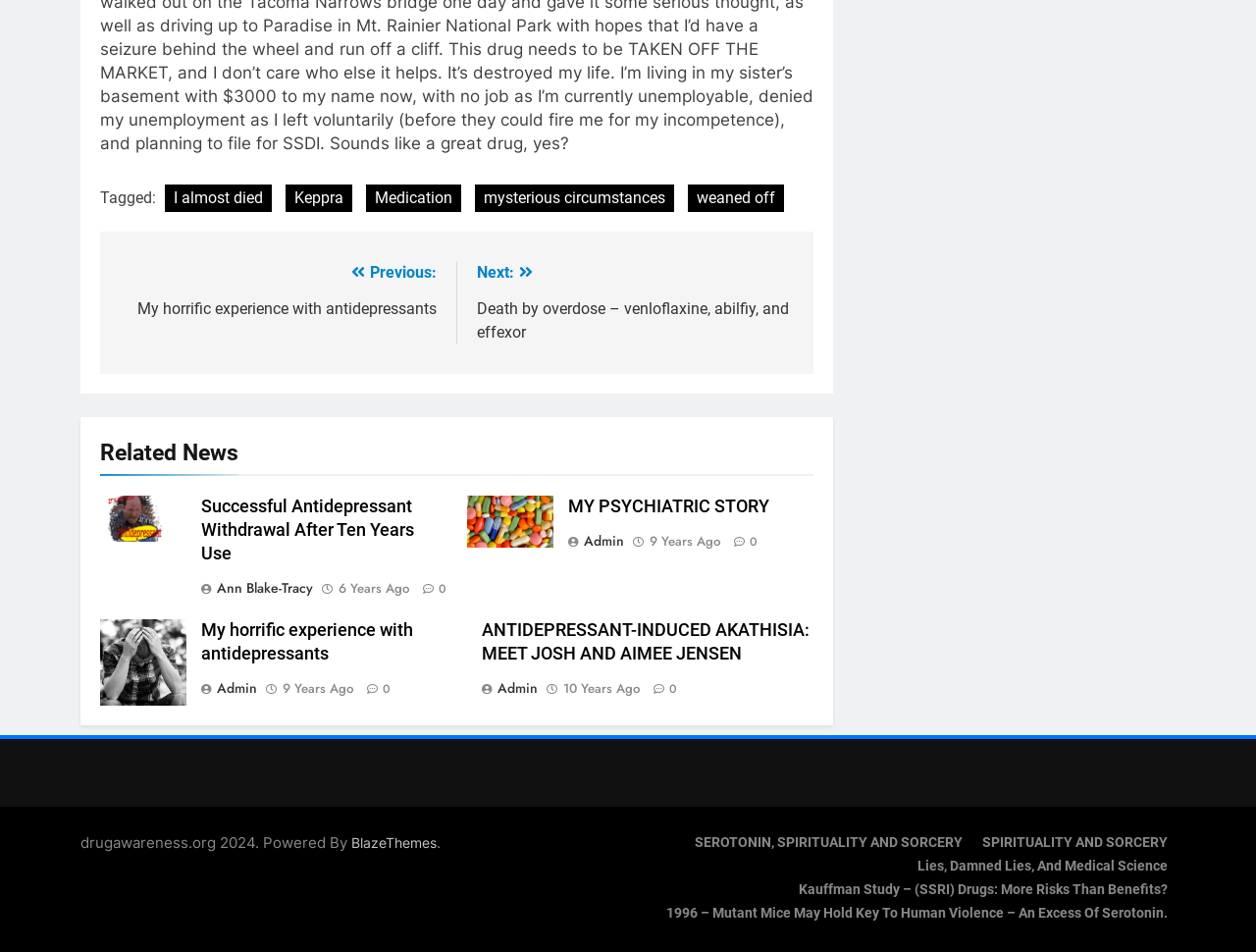Identify the bounding box coordinates of the element to click to follow this instruction: 'Go to 'SEROTONIN, SPIRITUALITY AND SORCERY''. Ensure the coordinates are four float values between 0 and 1, provided as [left, top, right, bottom].

[0.553, 0.877, 0.766, 0.894]